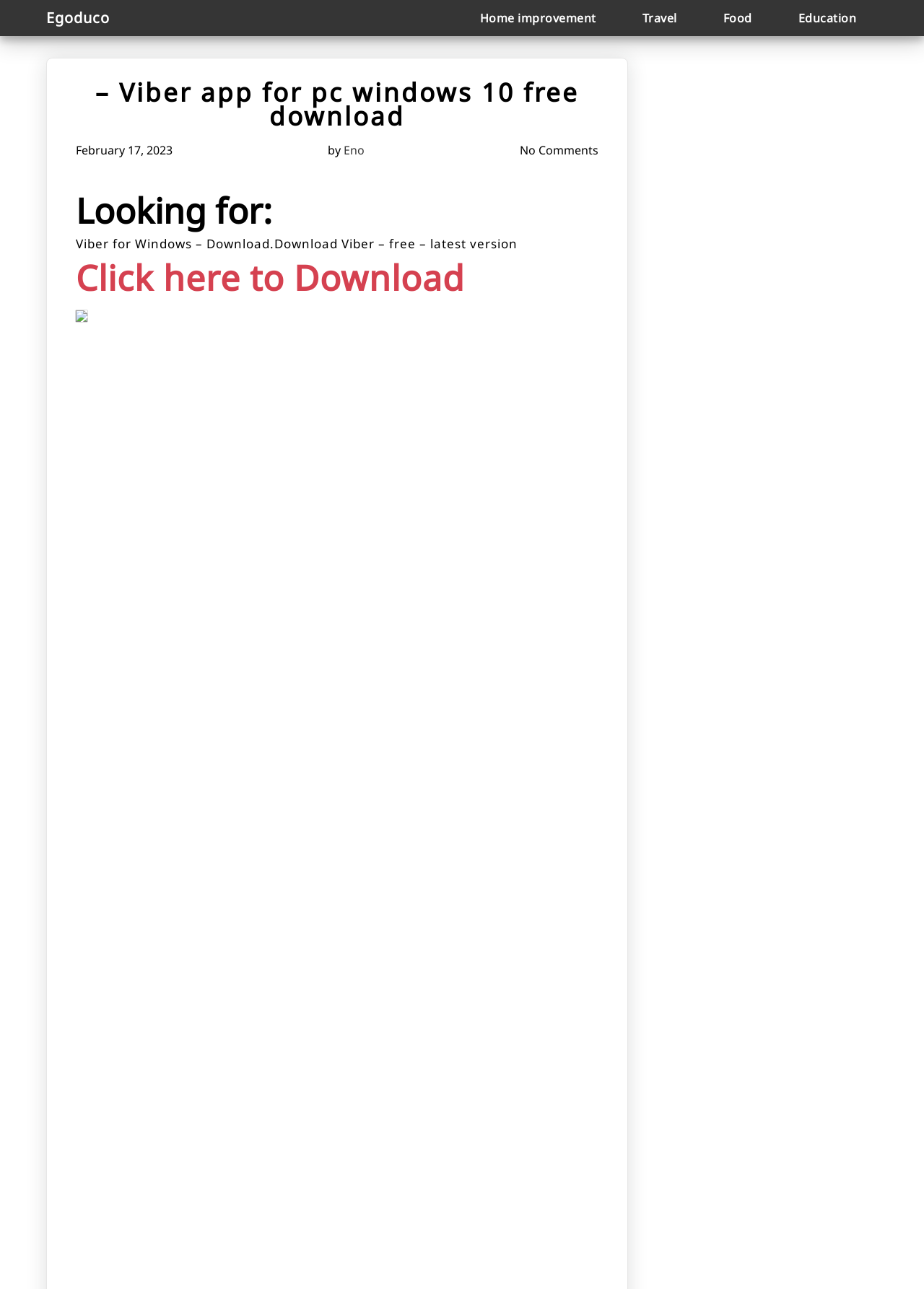Locate the bounding box coordinates of the UI element described by: "No Comments". Provide the coordinates as four float numbers between 0 and 1, formatted as [left, top, right, bottom].

[0.563, 0.11, 0.648, 0.123]